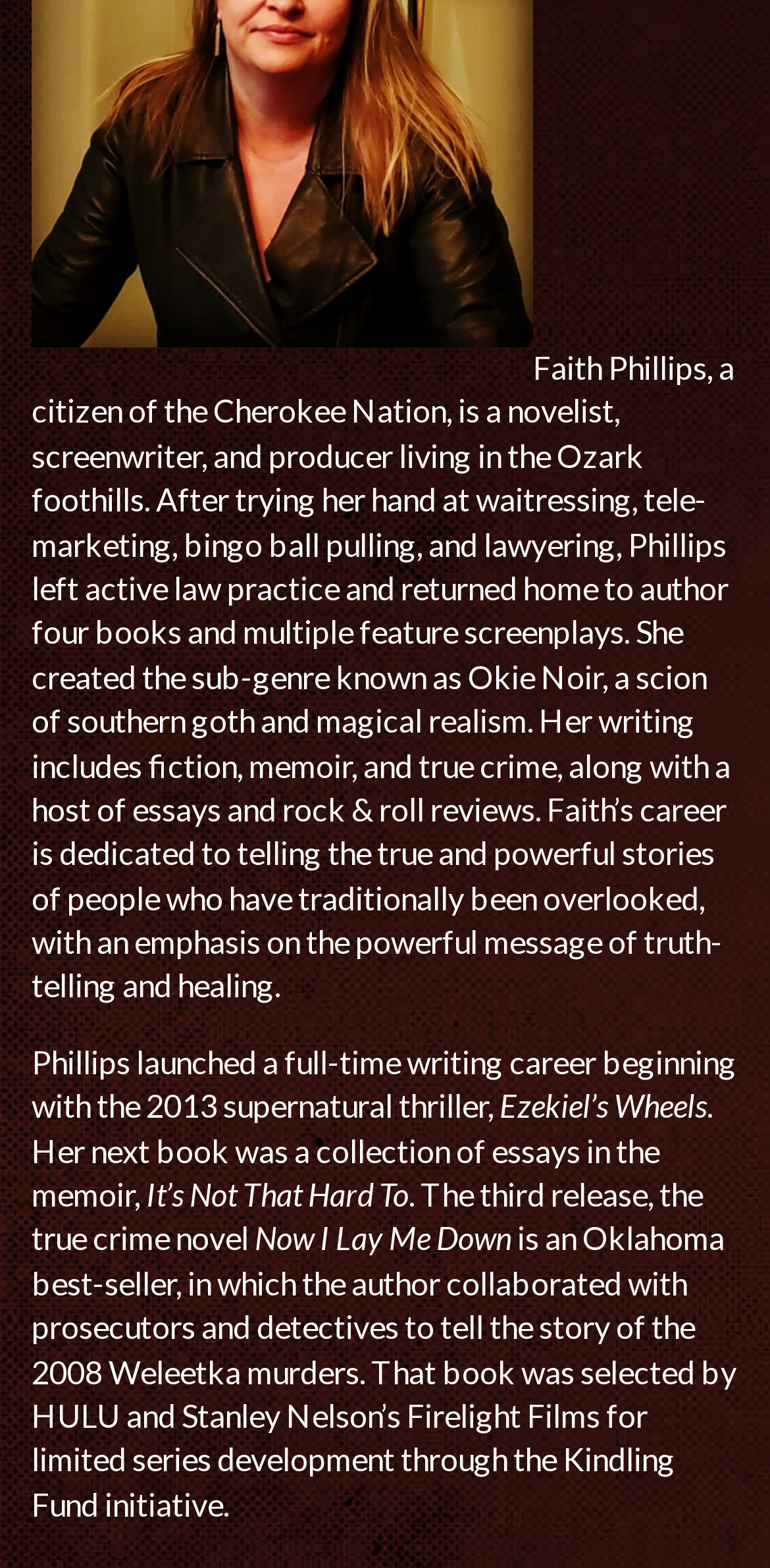Given the description alt="AVM Chemical Industries", predict the bounding box coordinates of the UI element. Ensure the coordinates are in the format (top-left x, top-left y, bottom-right x, bottom-right y) and all values are between 0 and 1.

None